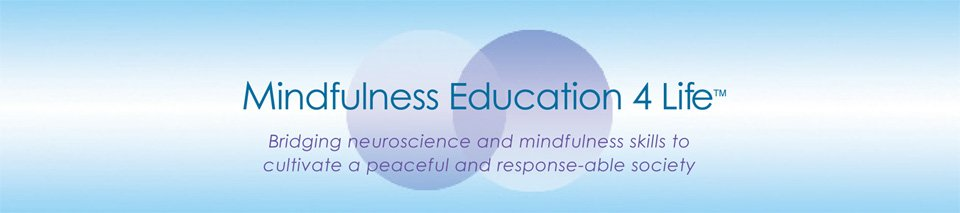Respond with a single word or phrase for the following question: 
What is the font style of the main title?

Modern, flowing